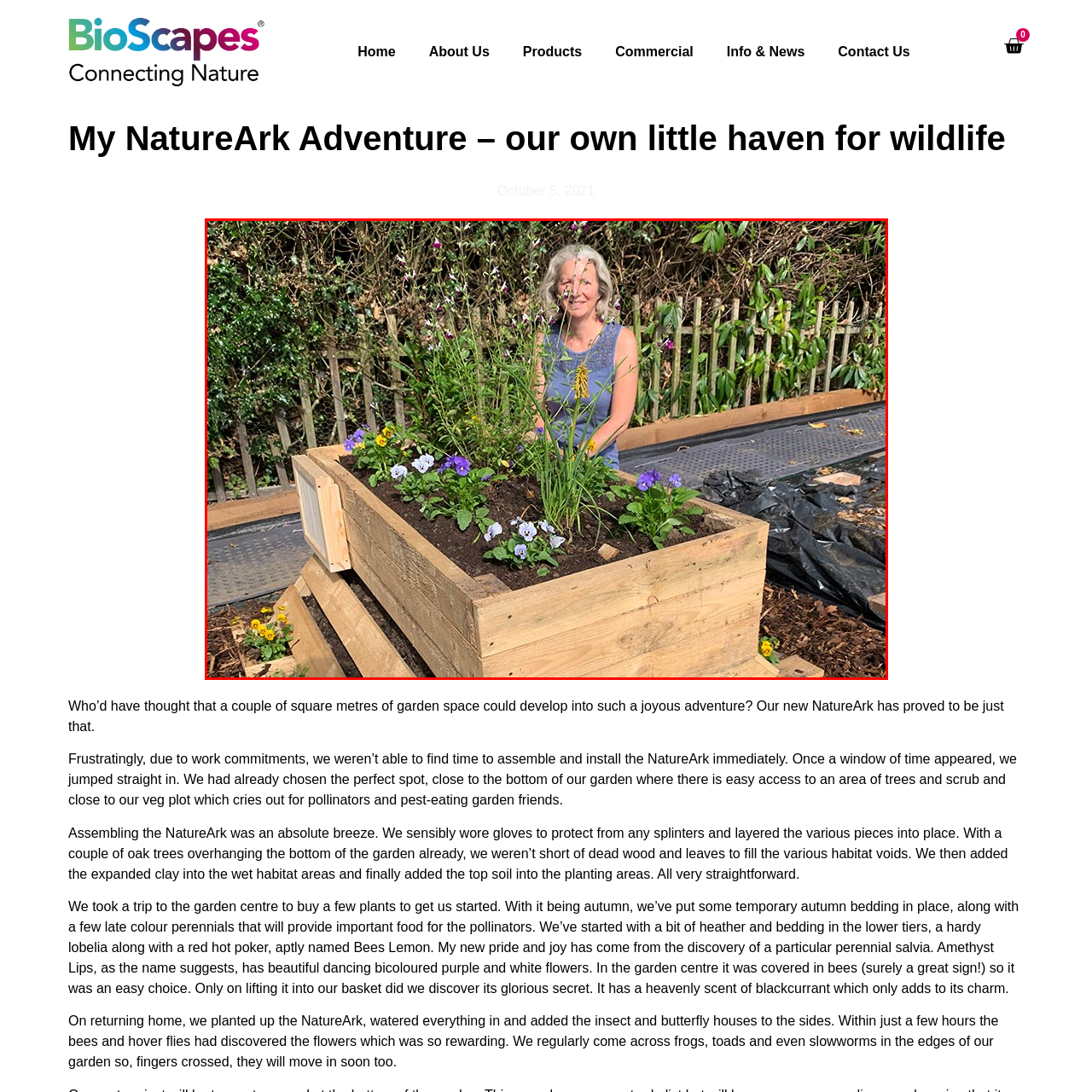What type of flowers are in the planter?
Check the image enclosed by the red bounding box and give your answer in one word or a short phrase.

Pansies and others